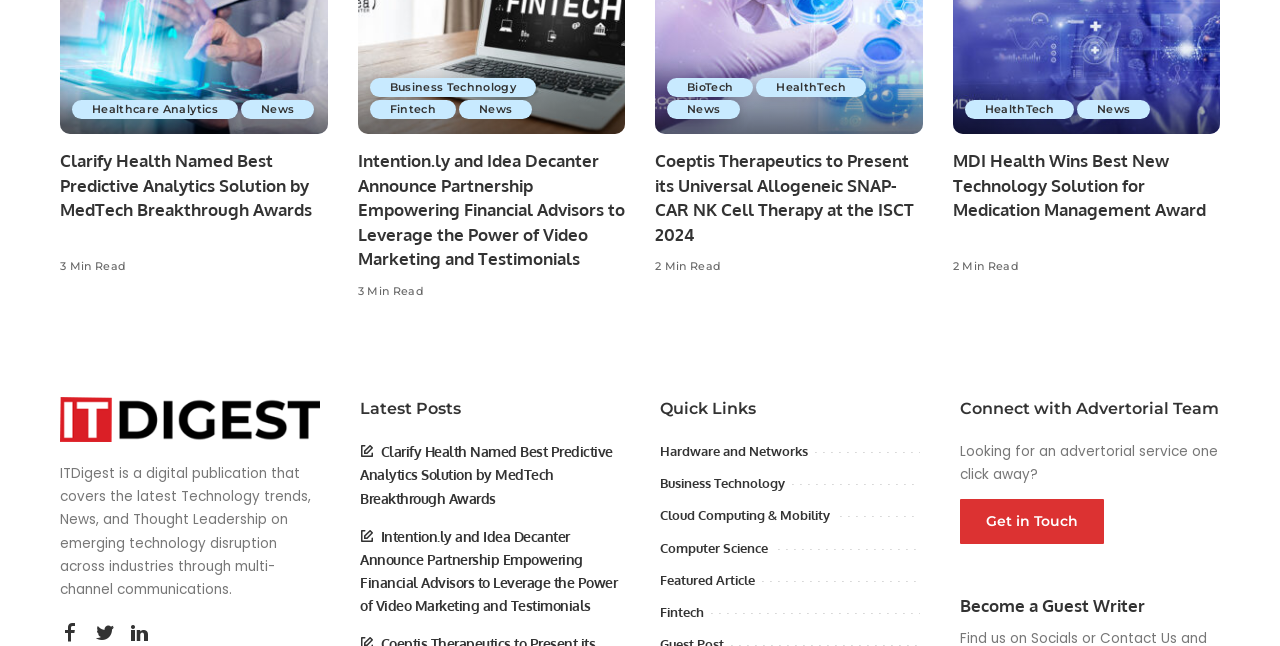Identify the bounding box coordinates for the UI element described as: "Fintech". The coordinates should be provided as four floats between 0 and 1: [left, top, right, bottom].

[0.289, 0.155, 0.356, 0.184]